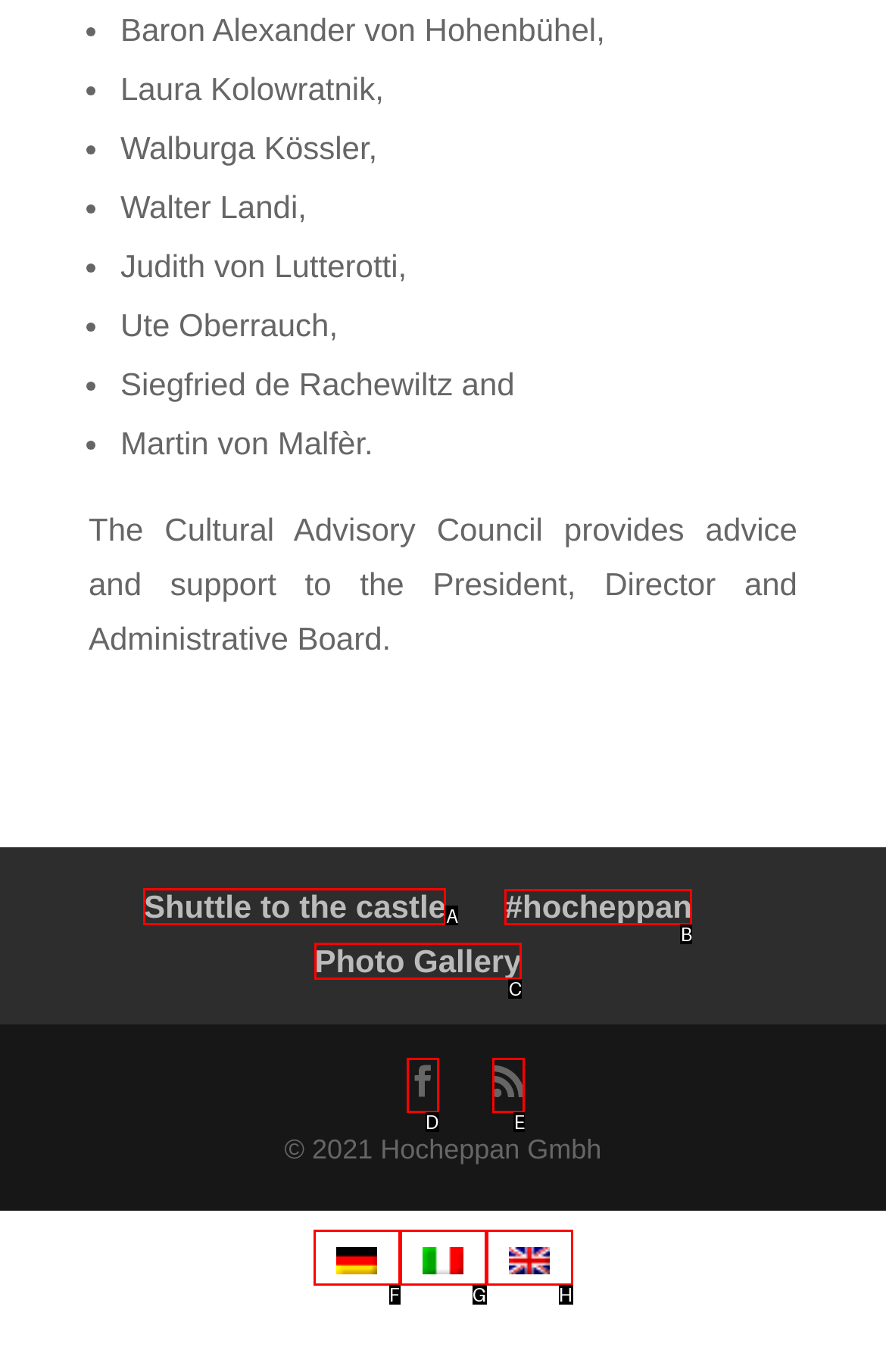Select the correct HTML element to complete the following task: Go to '#hocheppan'
Provide the letter of the choice directly from the given options.

B